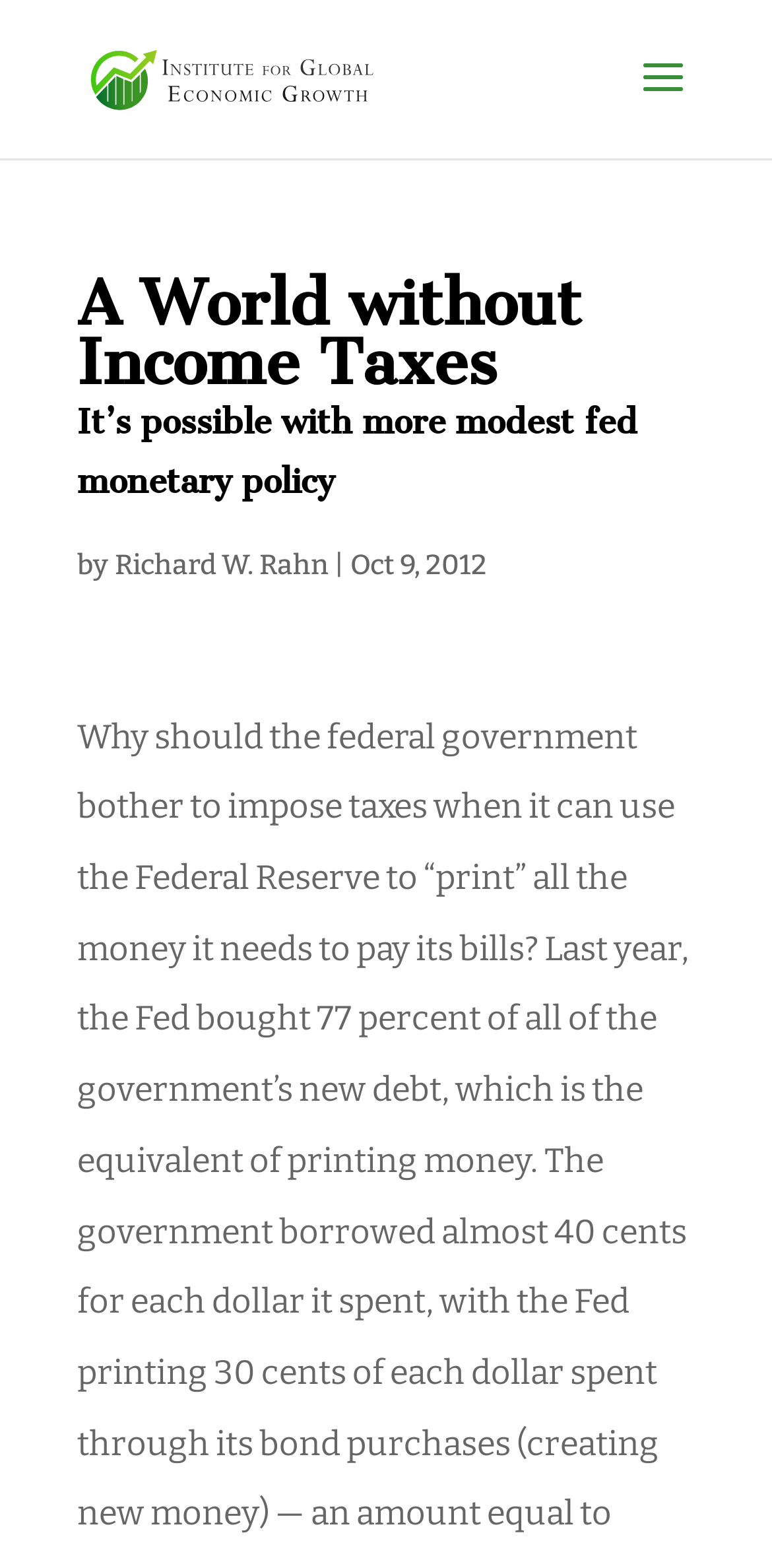Please give a succinct answer using a single word or phrase:
When was the article published?

Oct 9, 2012